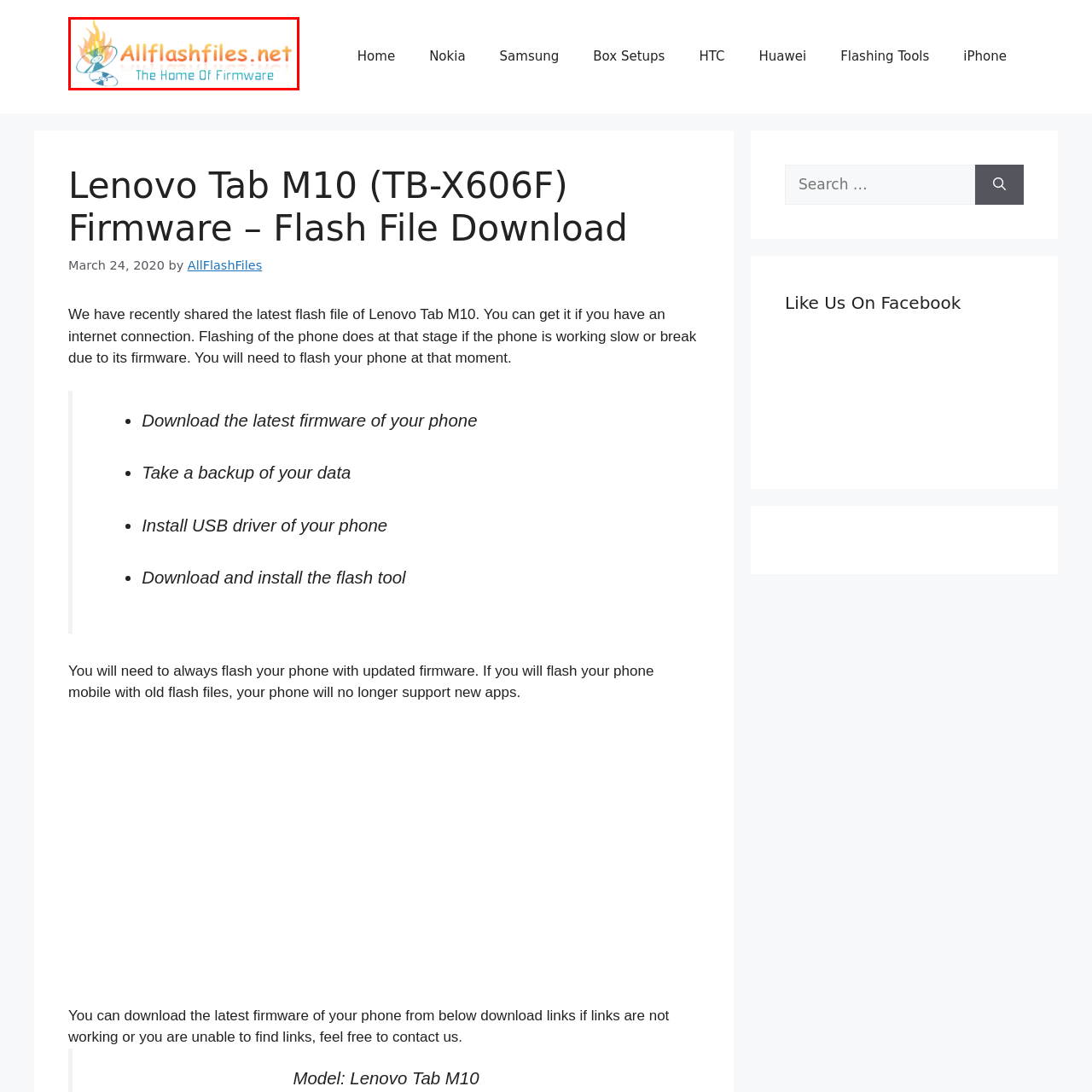What is the focus of the website?
Please look at the image marked with a red bounding box and provide a one-word or short-phrase answer based on what you see.

Firmware solutions